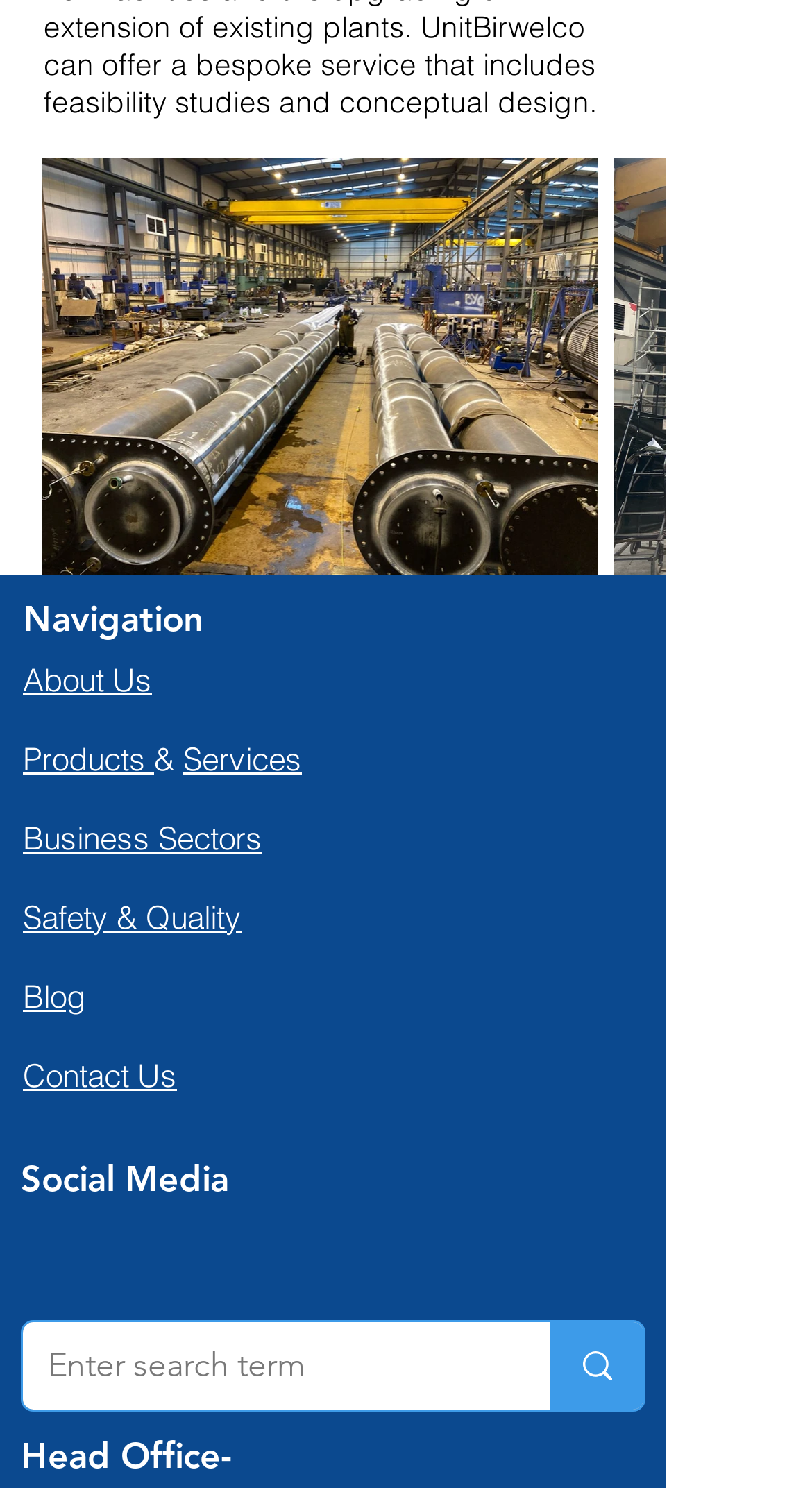Identify the bounding box of the UI element that matches this description: "aria-label="Enter search term"".

[0.676, 0.889, 0.792, 0.947]